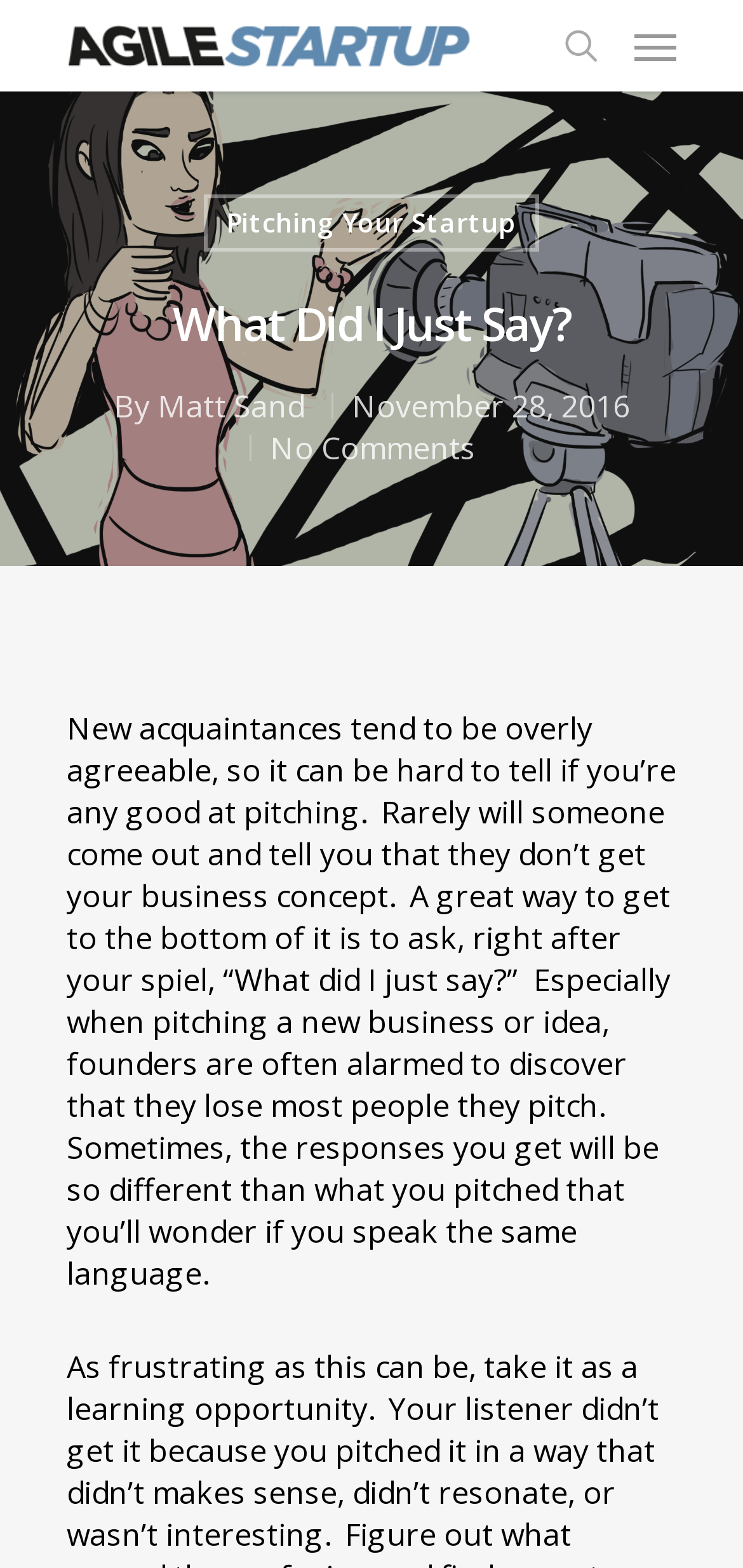What is the date of this article?
Provide a comprehensive and detailed answer to the question.

I found the date of the article by looking at the text 'November 28, 2016' which is located below the author's name, indicating the date the article was published.